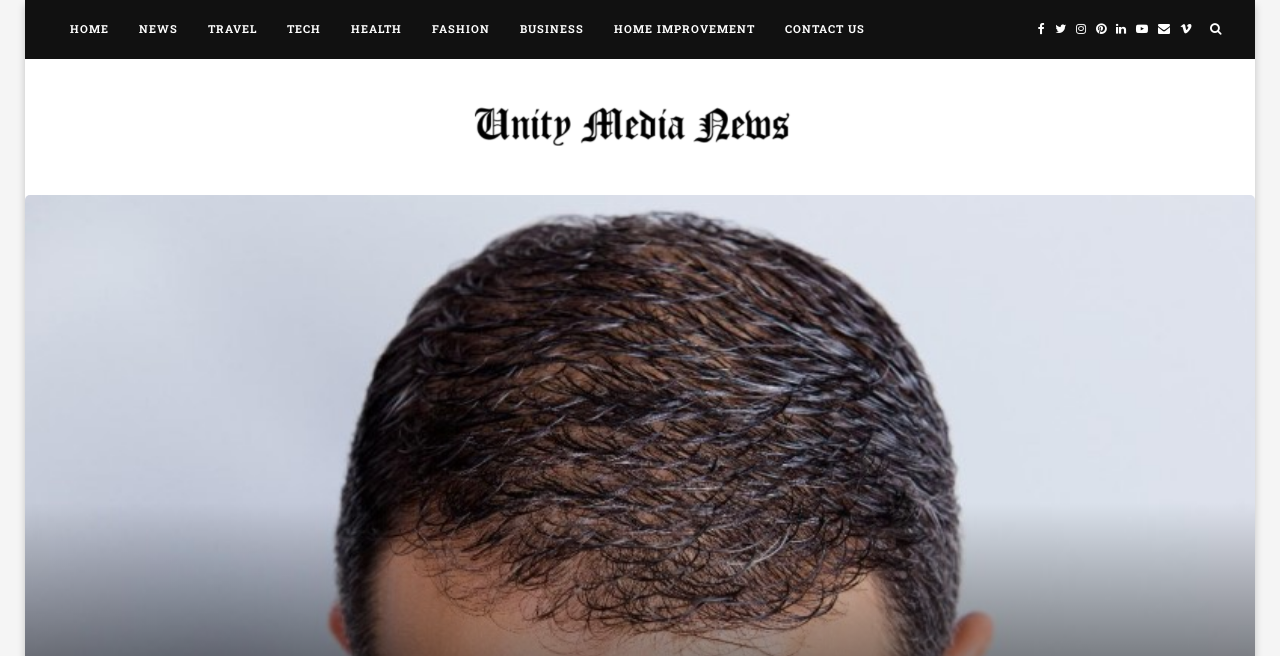Locate the bounding box coordinates of the element that should be clicked to execute the following instruction: "contact us".

[0.602, 0.0, 0.688, 0.09]